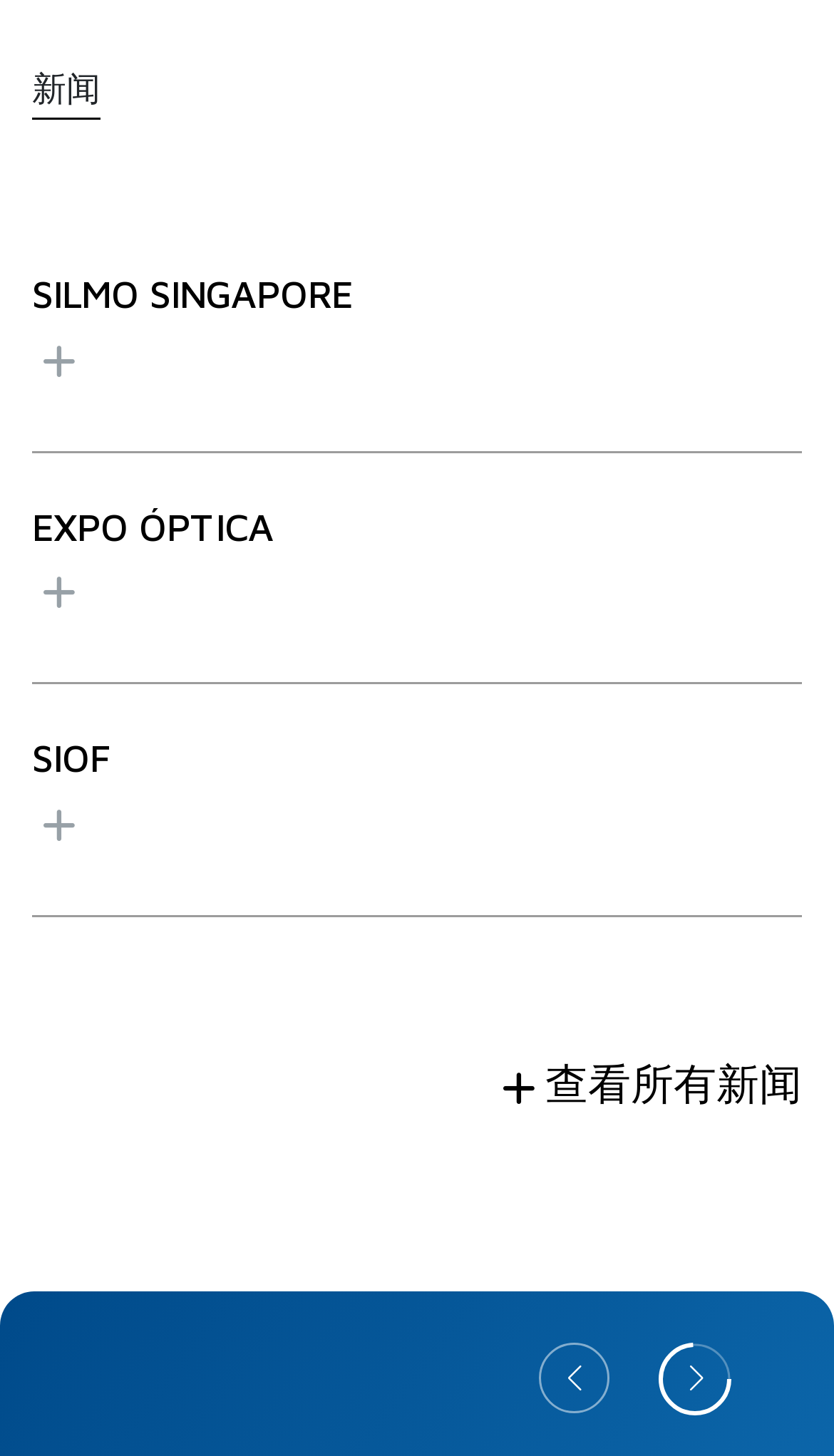Reply to the question with a single word or phrase:
What is the first news category?

新闻